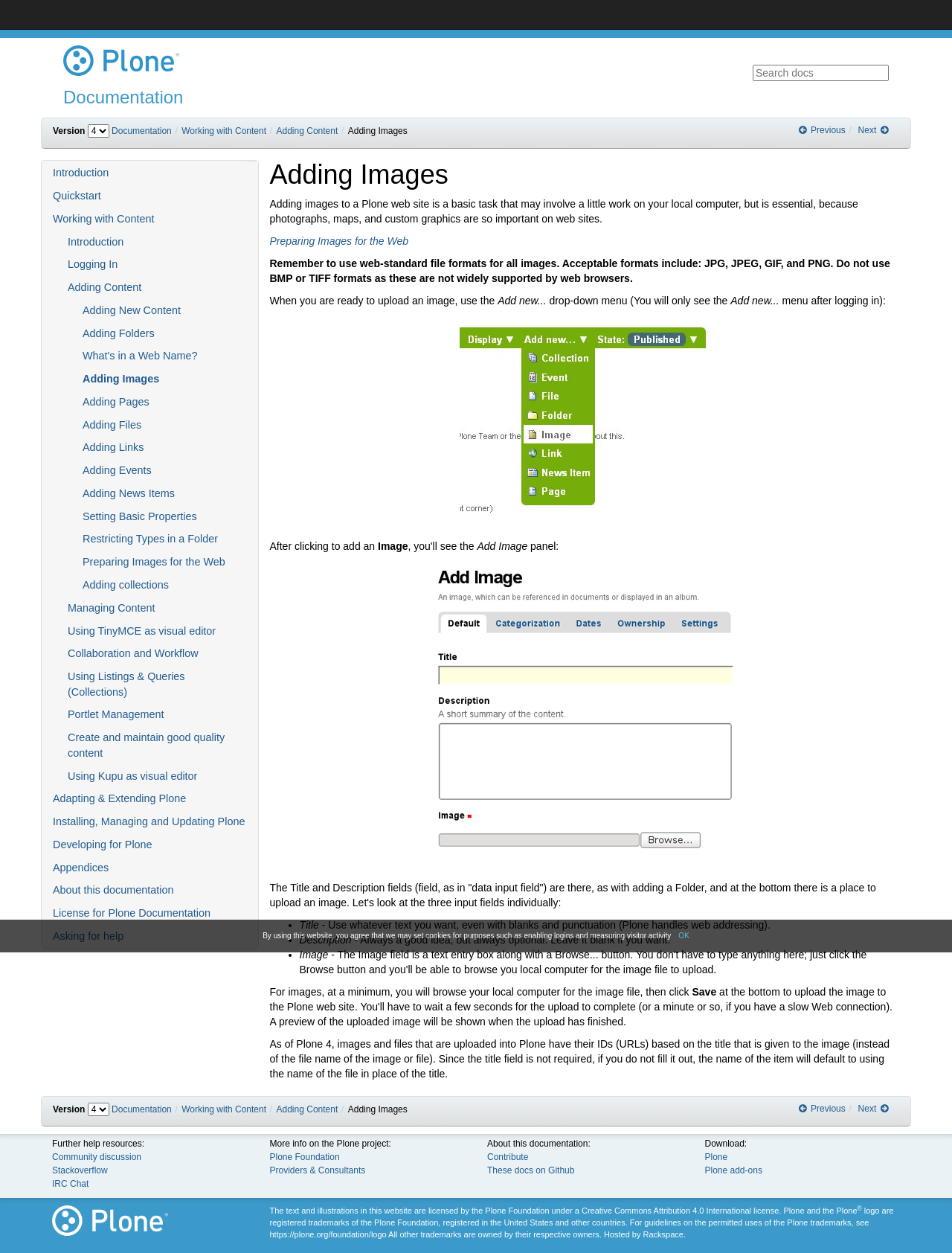What happens if the title field is not filled out when uploading an image?
Using the visual information from the image, give a one-word or short-phrase answer.

Default to file name